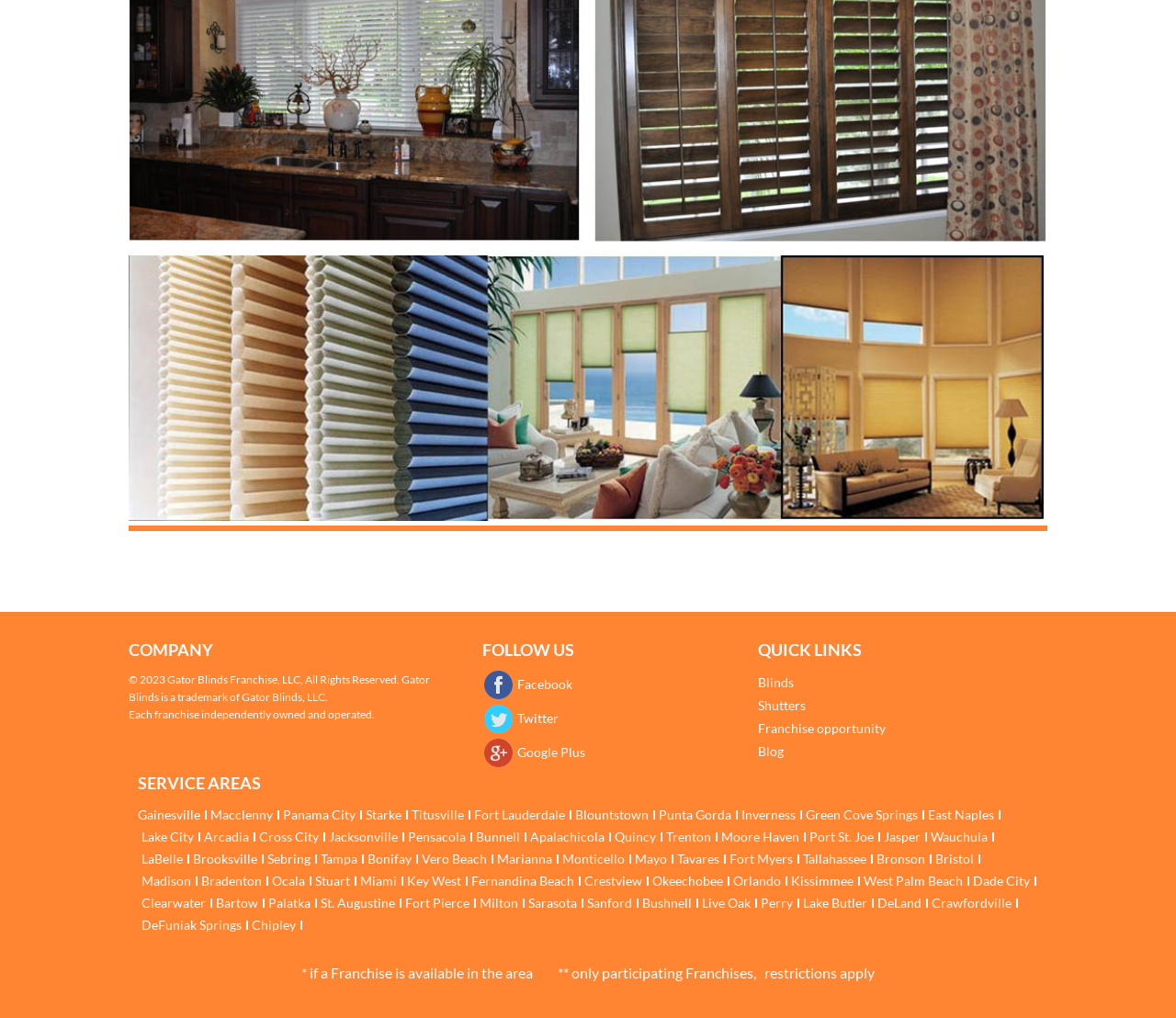Identify the bounding box for the described UI element: "Google Plus".

[0.412, 0.726, 0.63, 0.754]